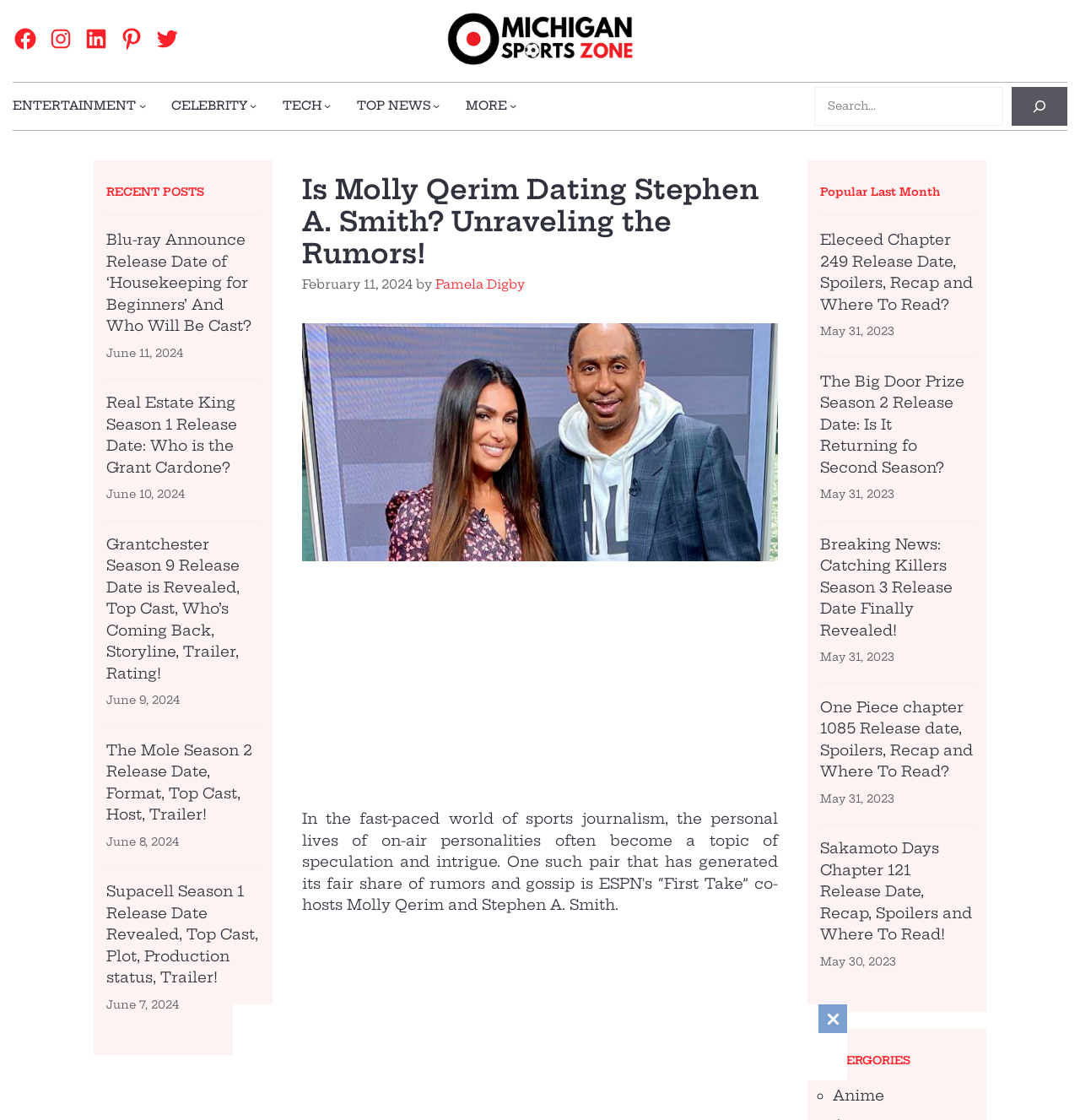Please analyze the image and provide a thorough answer to the question:
What is the purpose of the search box?

I determined the answer by examining the search box element which is likely intended for users to search for content on the website.